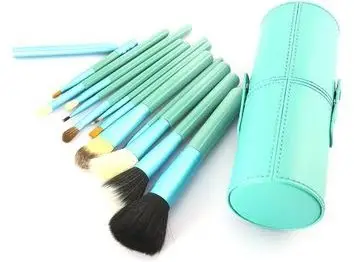Describe all the aspects of the image extensively.

This image showcases a stylish 12-piece makeup brush set presented in a chic turquoise leather case. The set features an array of brushes designed for various makeup applications, including foundation, blush, eyeshadow, and more. Each brush is elegantly styled with a matching turquoise handle, emphasizing a cohesive look. The cylindrical case not only keeps the brushes organized but also adds a touch of elegance, making it a perfect accessory for makeup enthusiasts. This set is ideal for those looking to elevate their makeup routine with quality tools.